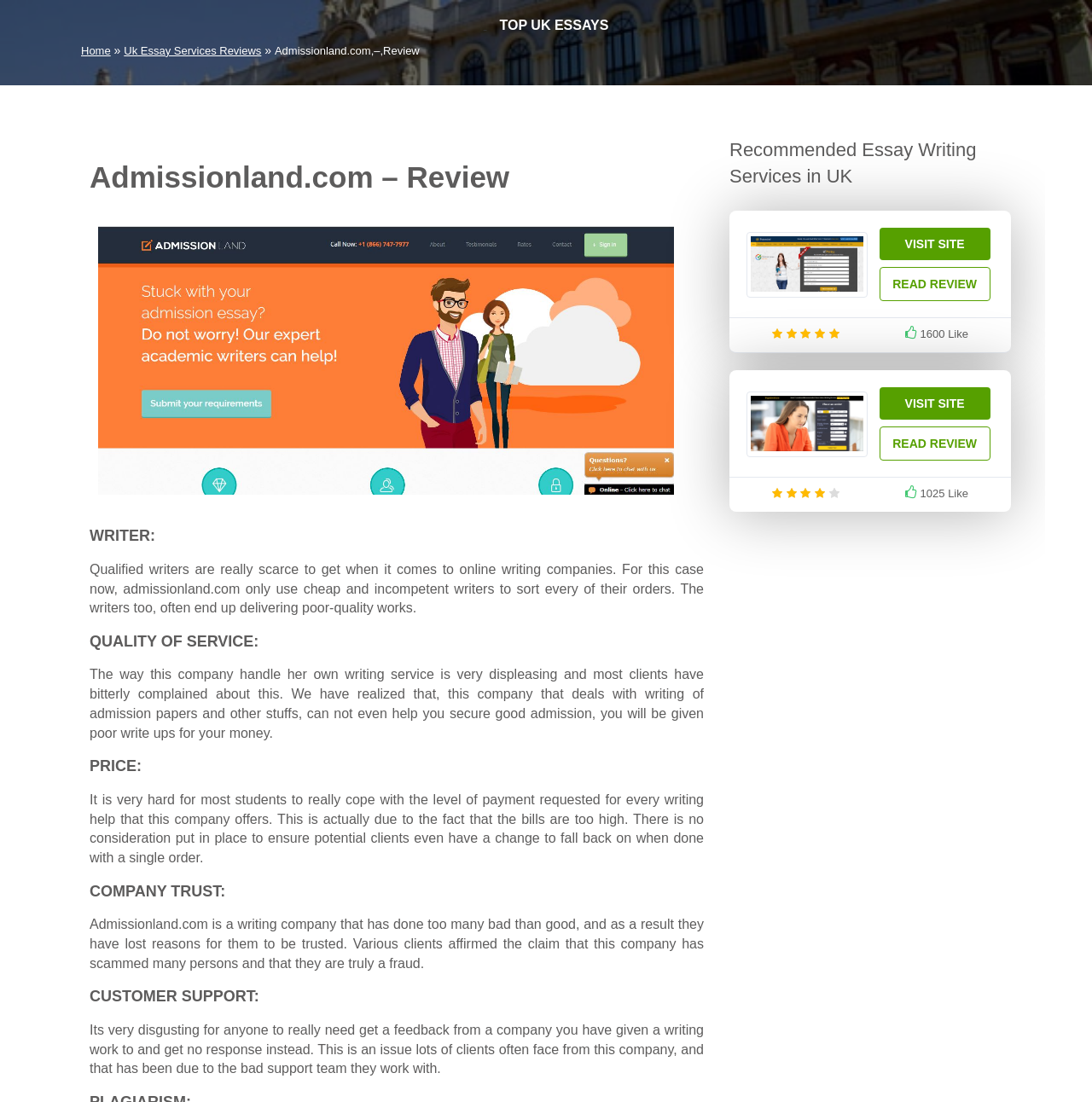Find the bounding box of the web element that fits this description: "Top UK Essays".

[0.443, 0.015, 0.557, 0.031]